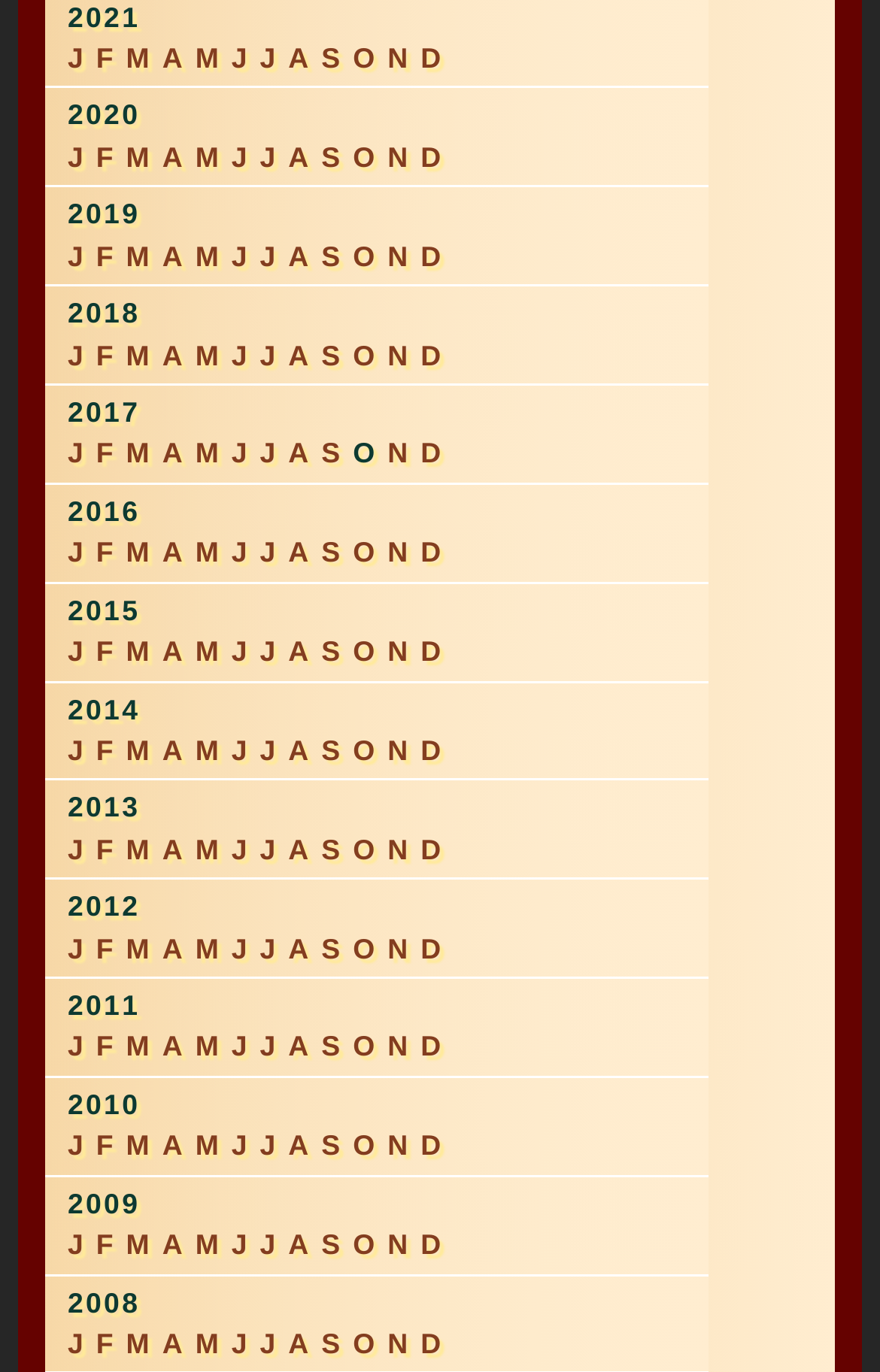Identify the bounding box coordinates for the UI element described by the following text: "A". Provide the coordinates as four float numbers between 0 and 1, in the format [left, top, right, bottom].

[0.184, 0.752, 0.21, 0.775]